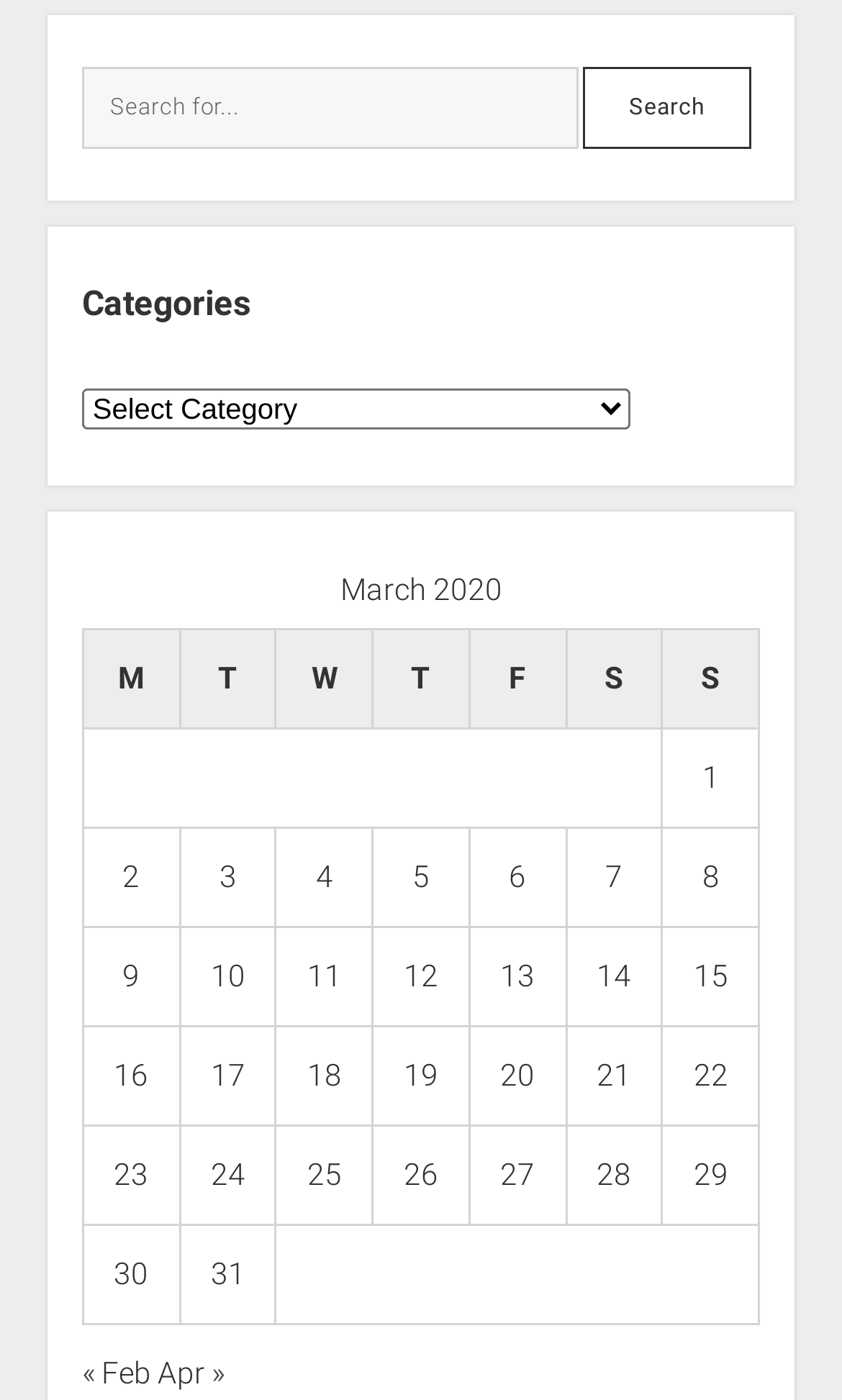Pinpoint the bounding box coordinates of the element you need to click to execute the following instruction: "Search for something". The bounding box should be represented by four float numbers between 0 and 1, in the format [left, top, right, bottom].

[0.097, 0.048, 0.686, 0.106]